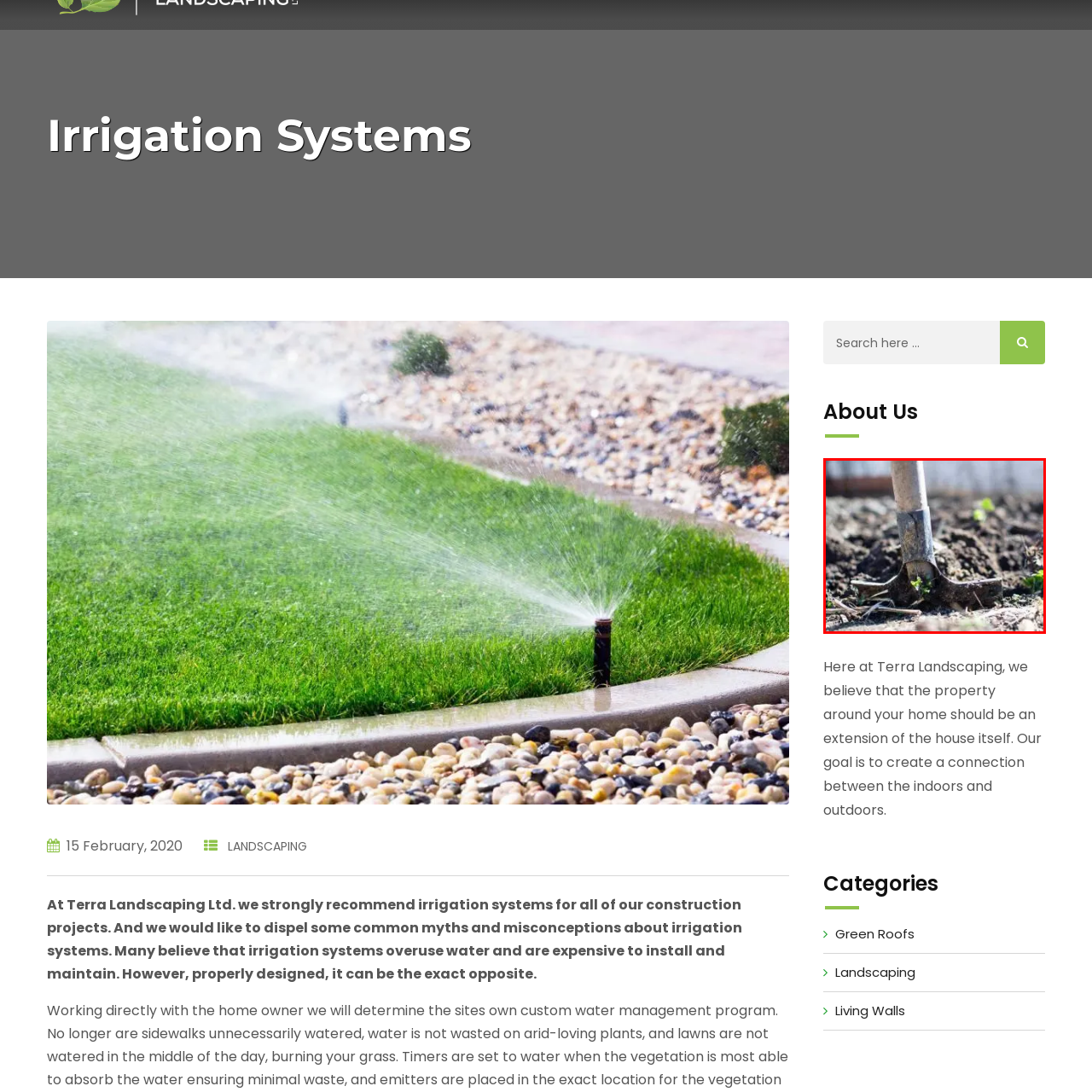Elaborate on the visual details of the image contained within the red boundary.

The image depicts a close-up view of a gardening fork embedded in rich, dark soil. The focus is on the fork's tines, which are digging into the earth, revealing a few green sprouts emerging from the soil. This imagery symbolizes the connection between landscaping work and nurturing nature, reflecting the philosophy of Terra Landscaping. The sunlight illuminates the scene, highlighting the textures of the soil and the metallic sheen of the fork, conveying a sense of growth and renewal in gardening practices. This visual complements the overarching theme of irrigation systems and landscaping, emphasizing the importance of proper care and design in creating harmonious outdoor spaces that extend the beauty of one’s home.